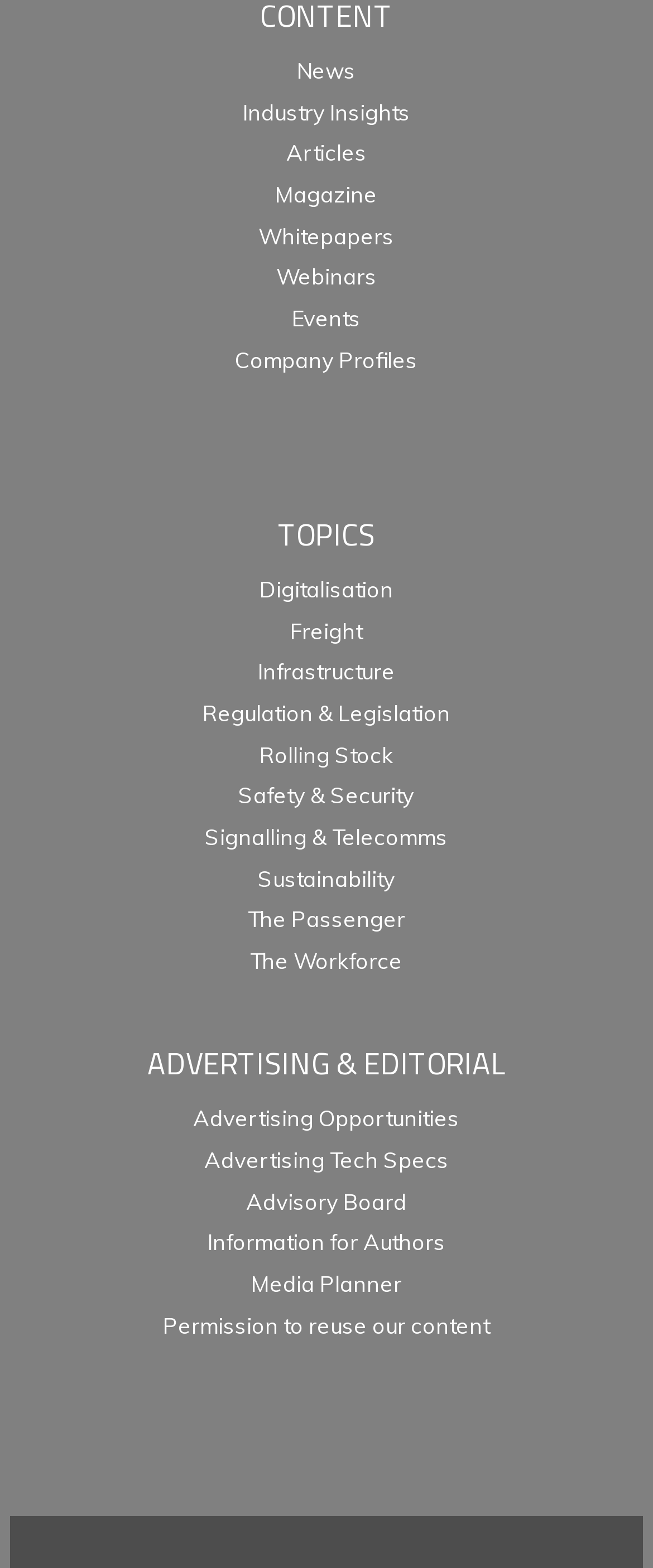Please specify the bounding box coordinates of the clickable region necessary for completing the following instruction: "Click on News". The coordinates must consist of four float numbers between 0 and 1, i.e., [left, top, right, bottom].

[0.455, 0.036, 0.545, 0.053]